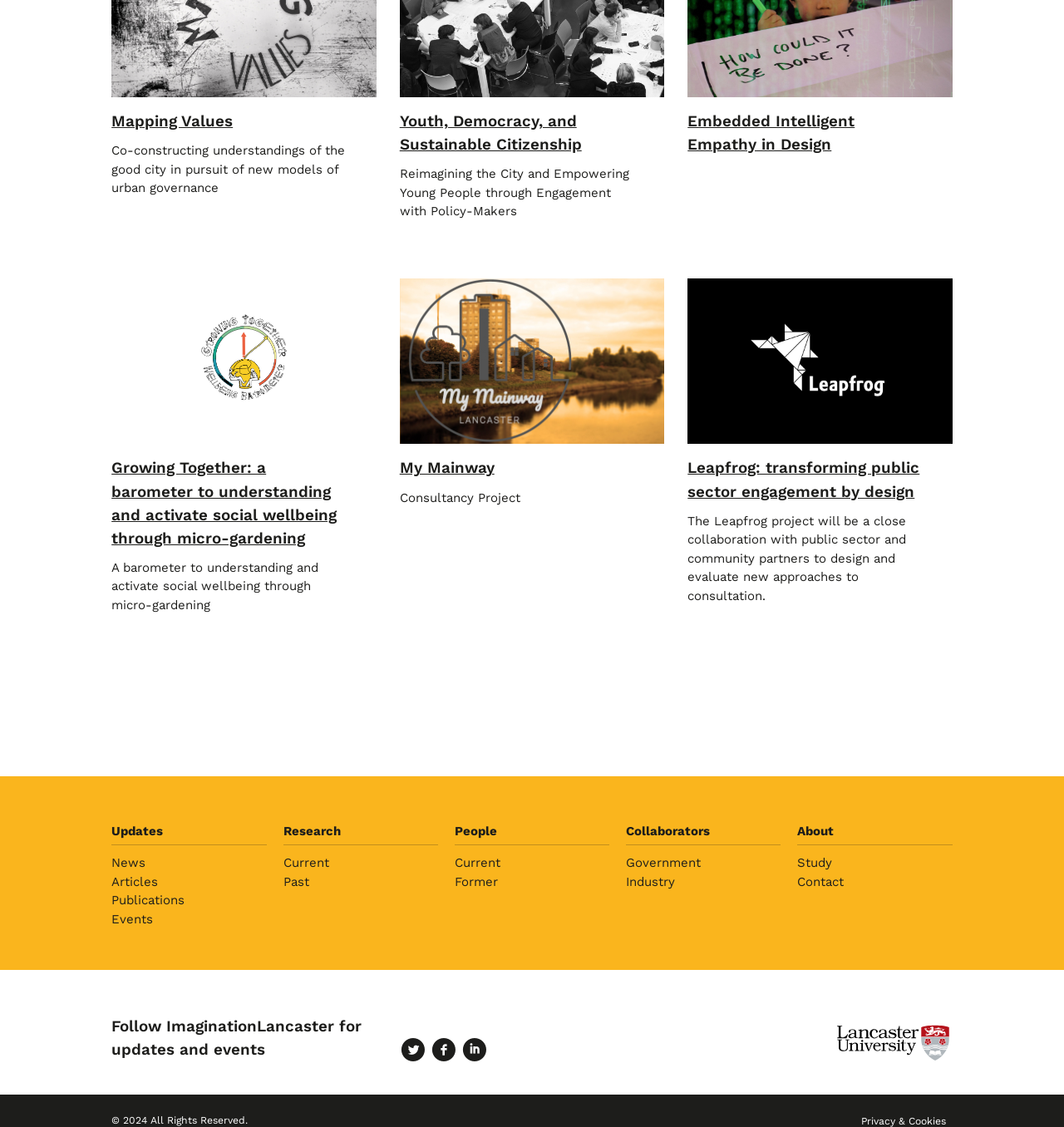What is the last menu item in the vertical menu?
Answer the question with as much detail as you can, using the image as a reference.

The last menu item in the vertical menu is 'About', which is located at the bottom of the menu and has sub-menu items 'Study' and 'Contact'.